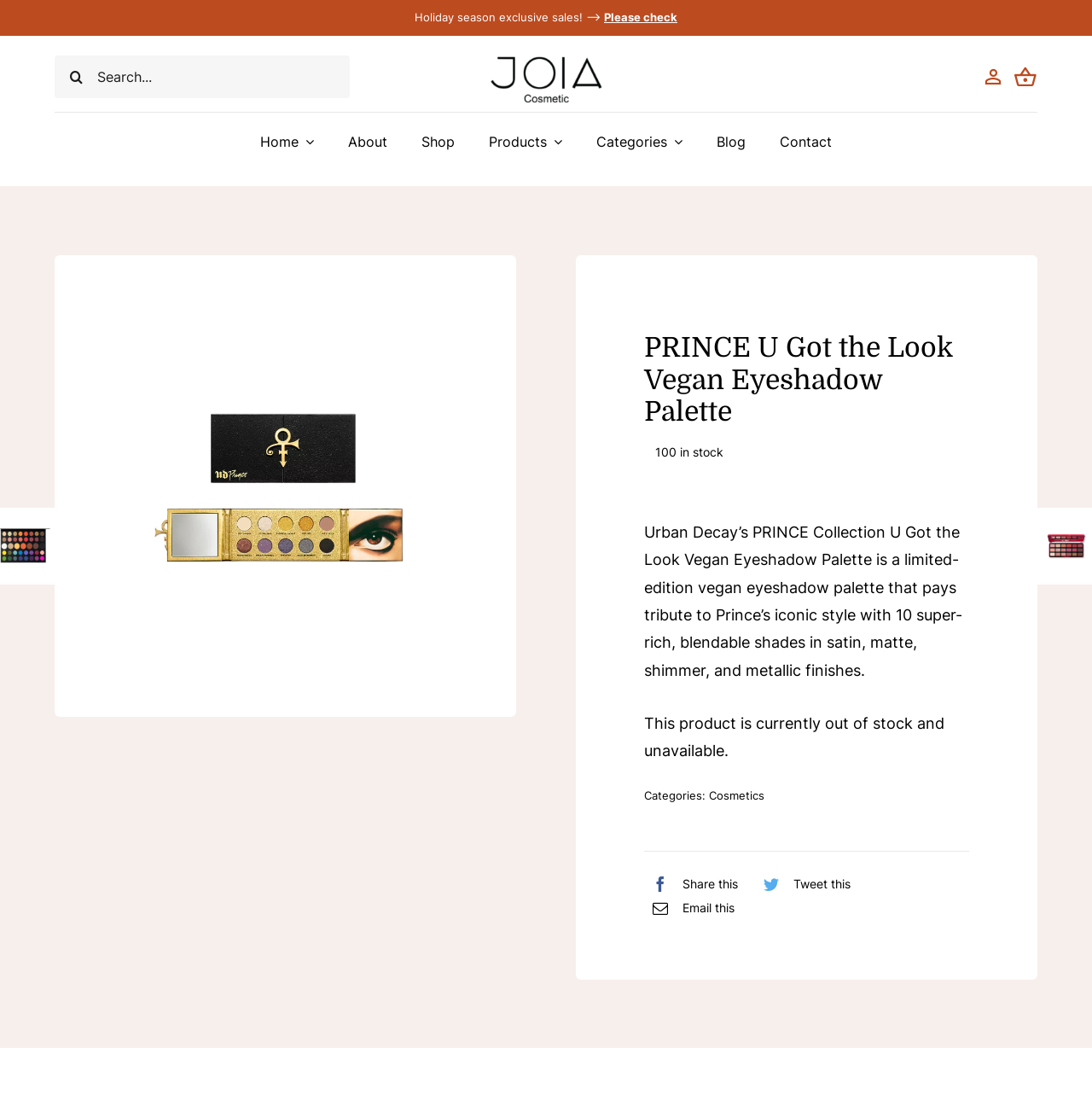Show the bounding box coordinates for the HTML element described as: "title="kZwqiIY.png"".

[0.05, 0.235, 0.473, 0.251]